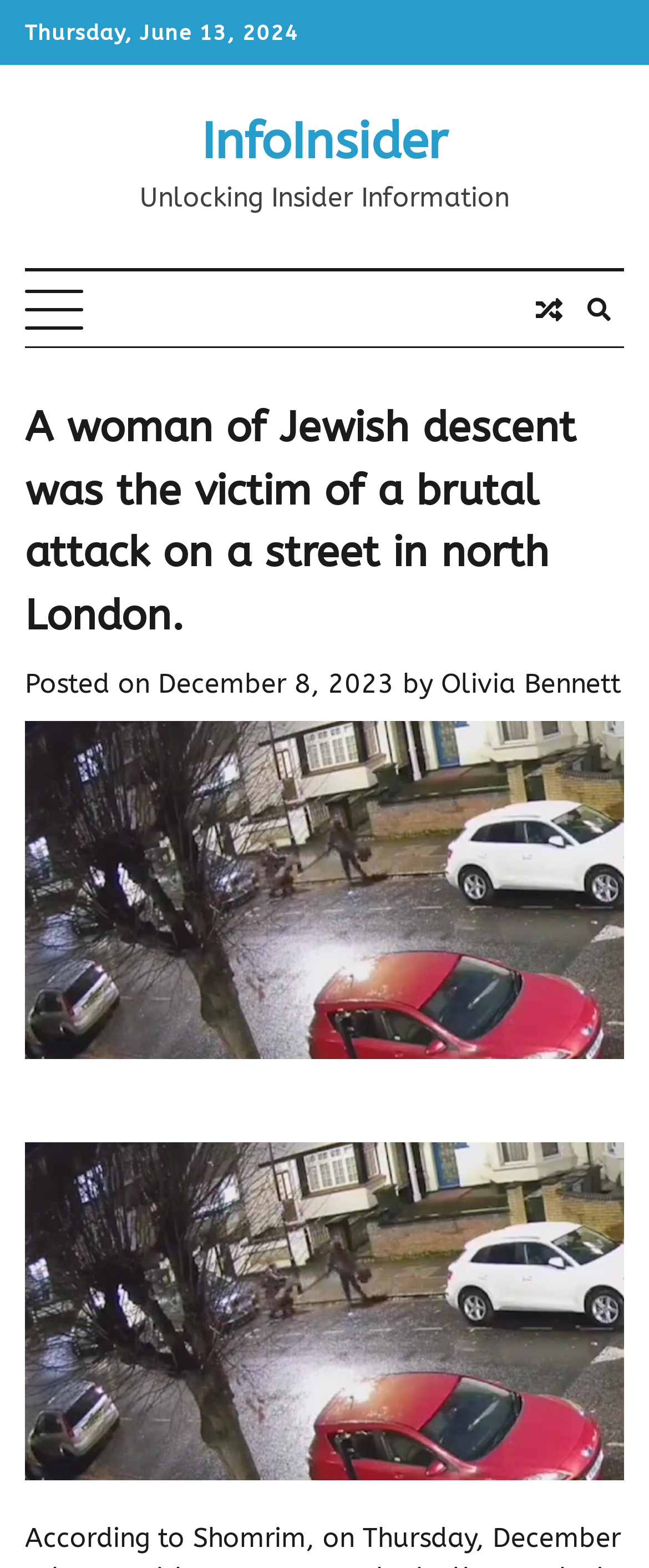Provide the bounding box coordinates for the UI element described in this sentence: "Olivia Bennett". The coordinates should be four float values between 0 and 1, i.e., [left, top, right, bottom].

[0.679, 0.426, 0.956, 0.446]